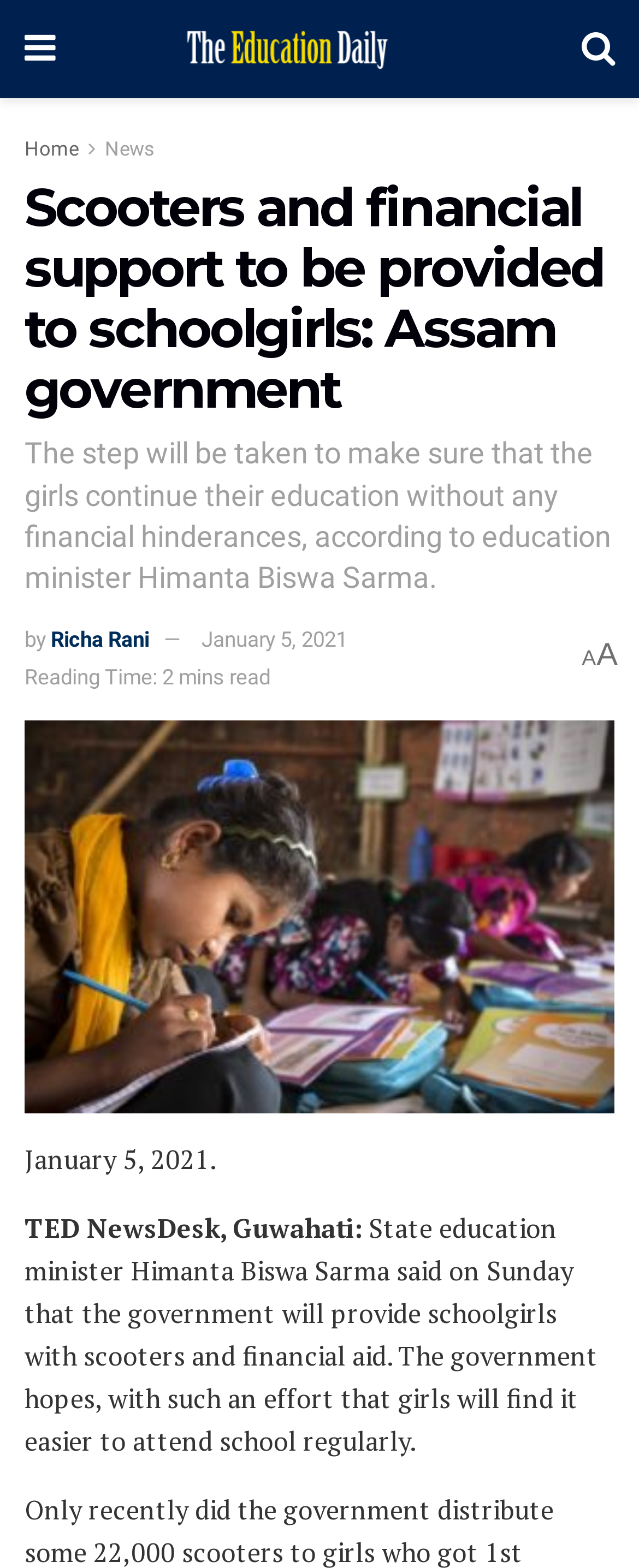What is the government providing to schoolgirls?
Analyze the image and deliver a detailed answer to the question.

According to the first heading, the government is providing scooters and financial aid to schoolgirls, as stated by the education minister Himanta Biswa Sarma.